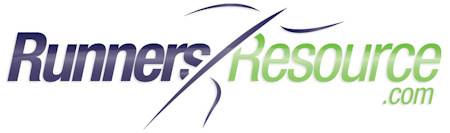Capture every detail in the image and describe it fully.

The image features the logo of "RunnersResource.com," a platform dedicated to providing resources, guidance, and support for runners, particularly beginners. The logo combines the words "Runners" in a bold blue font and "Resource" in a vibrant green hue, symbolizing vitality and energy associated with running. A stylized figure of a runner, depicted through a smooth motion line, elegantly integrates into the design, emphasizing the website's focus on running. The logo represents a comprehensive source of information for runners seeking guidance on various topics, including training, gear, nutrition, and techniques for dealing with challenging weather conditions, such as cold and wet climates.